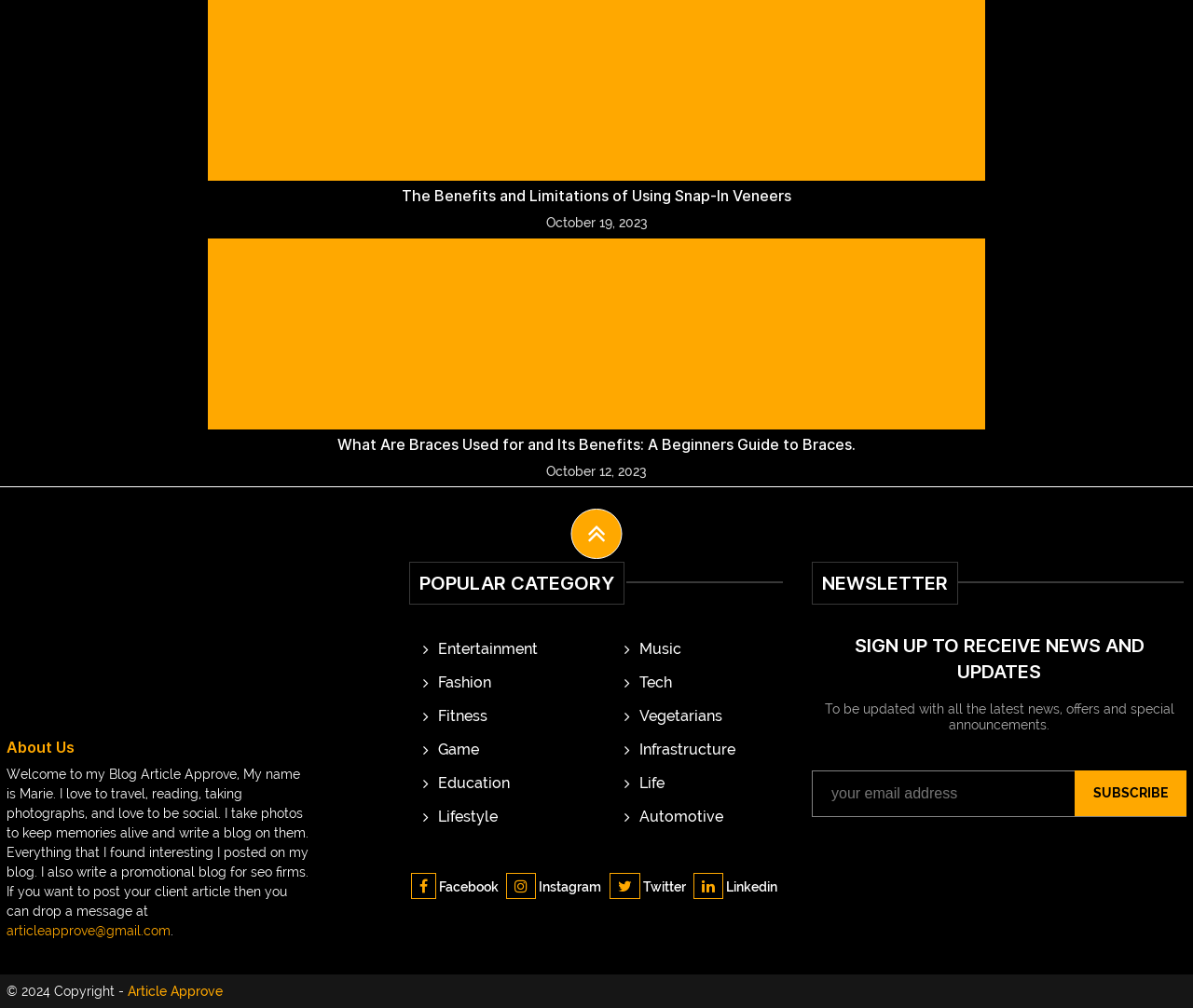What are the categories listed under 'POPULAR CATEGORY'? Refer to the image and provide a one-word or short phrase answer.

Entertainment, Fashion, Fitness, etc.